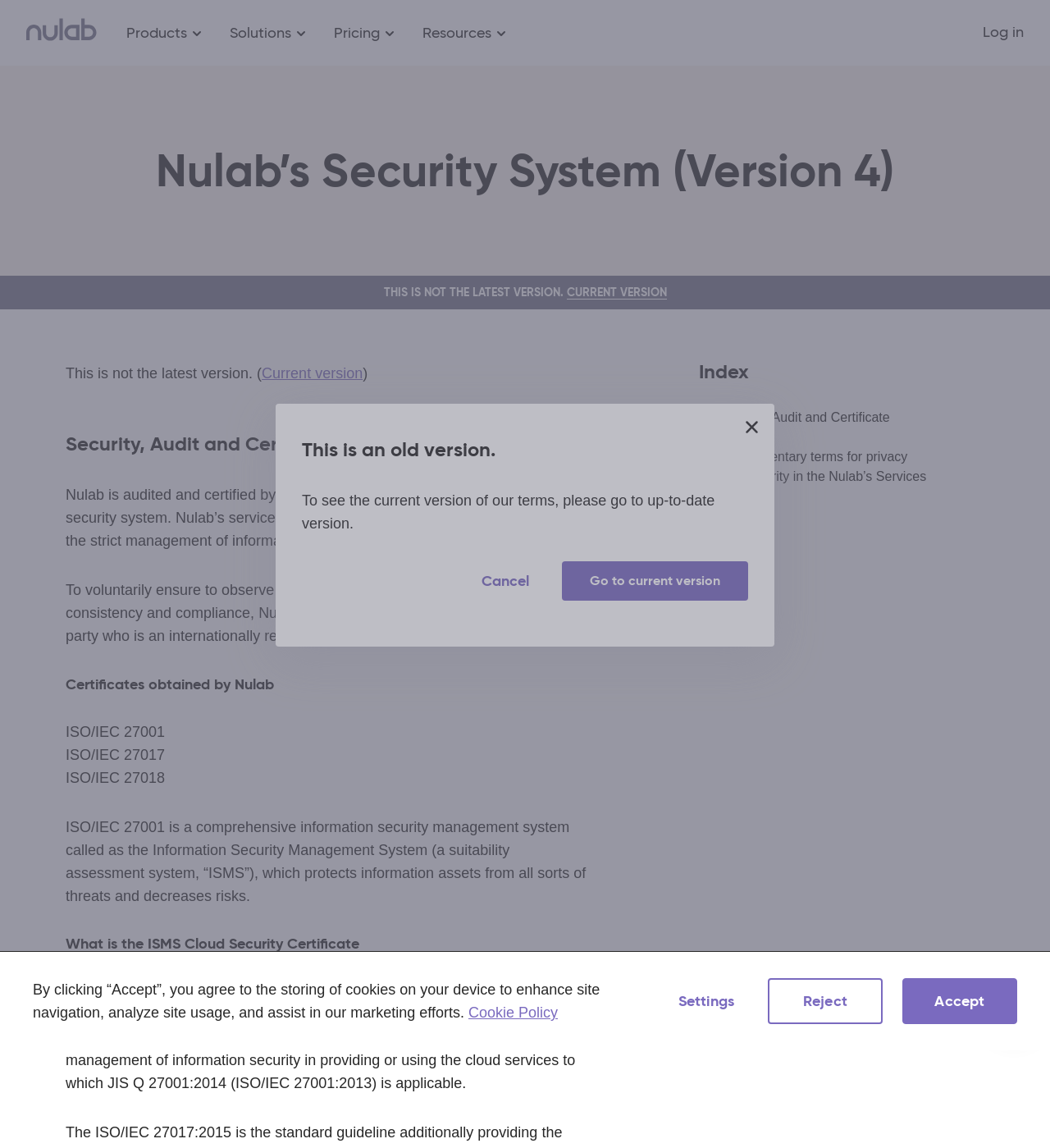Find the headline of the webpage and generate its text content.

Nulab’s Security System (Version 4)